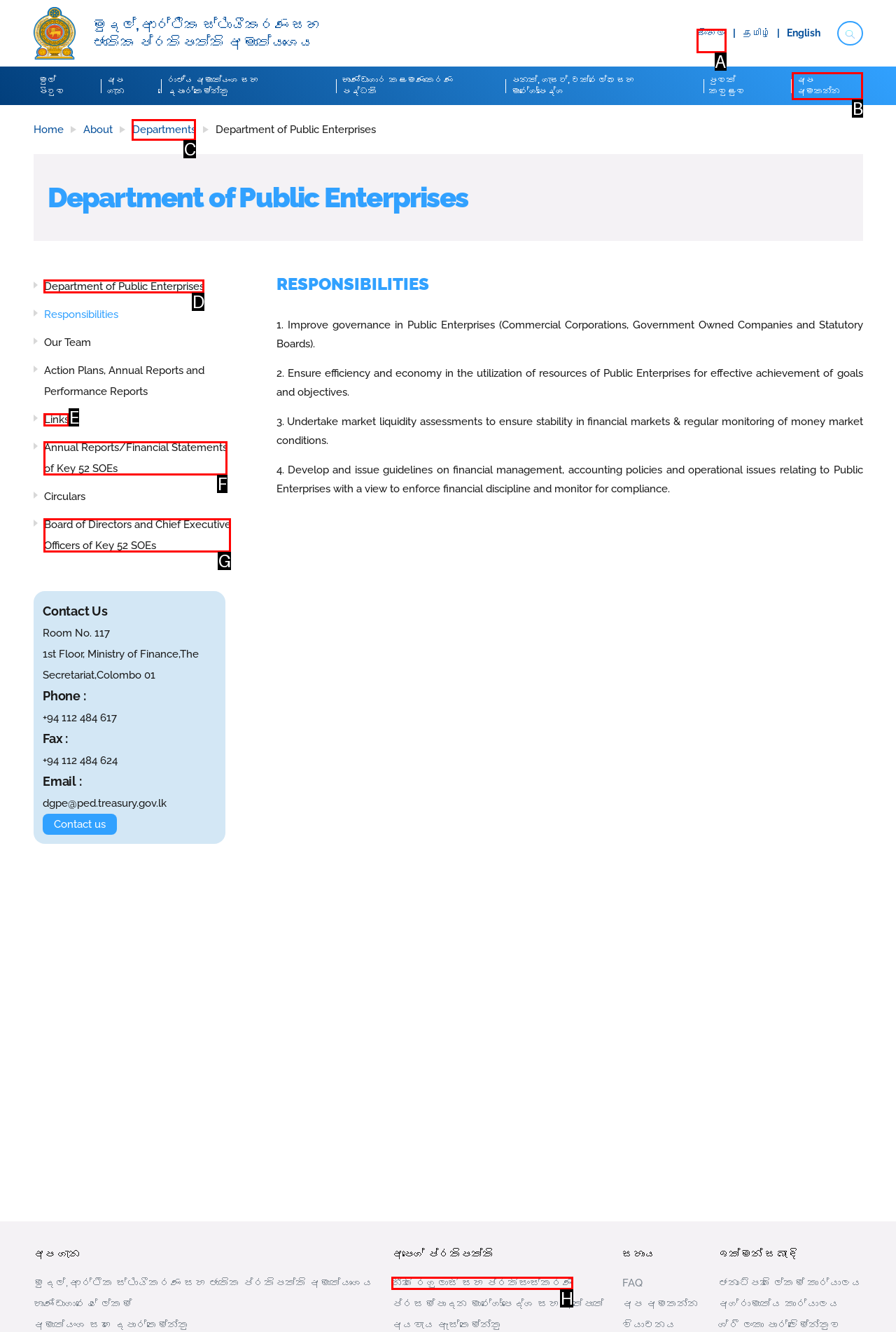Identify which lettered option completes the task: Click the 'Department of Public Enterprises' link. Provide the letter of the correct choice.

D